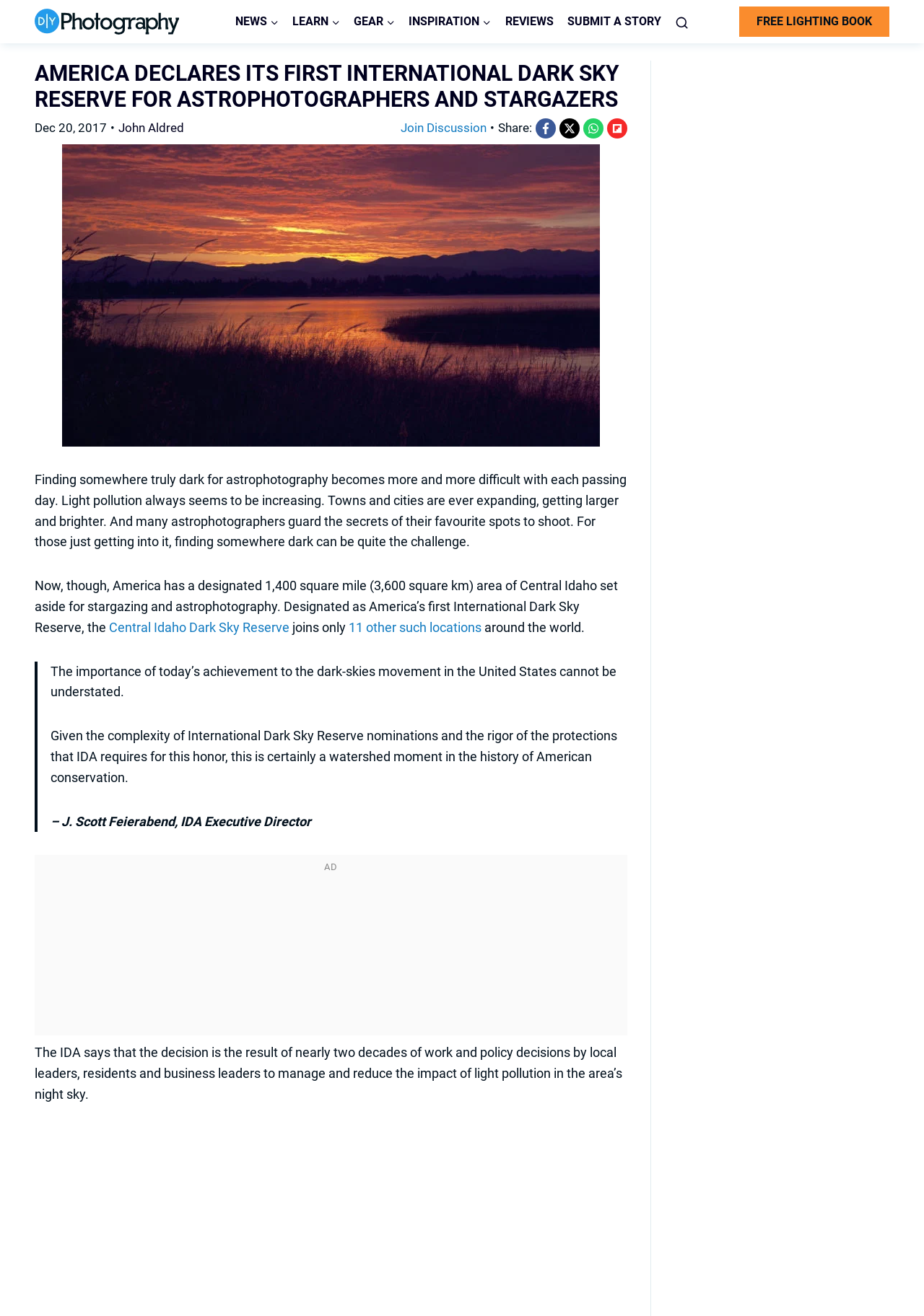Please provide a one-word or short phrase answer to the question:
How many navigation links are in the primary navigation menu?

7